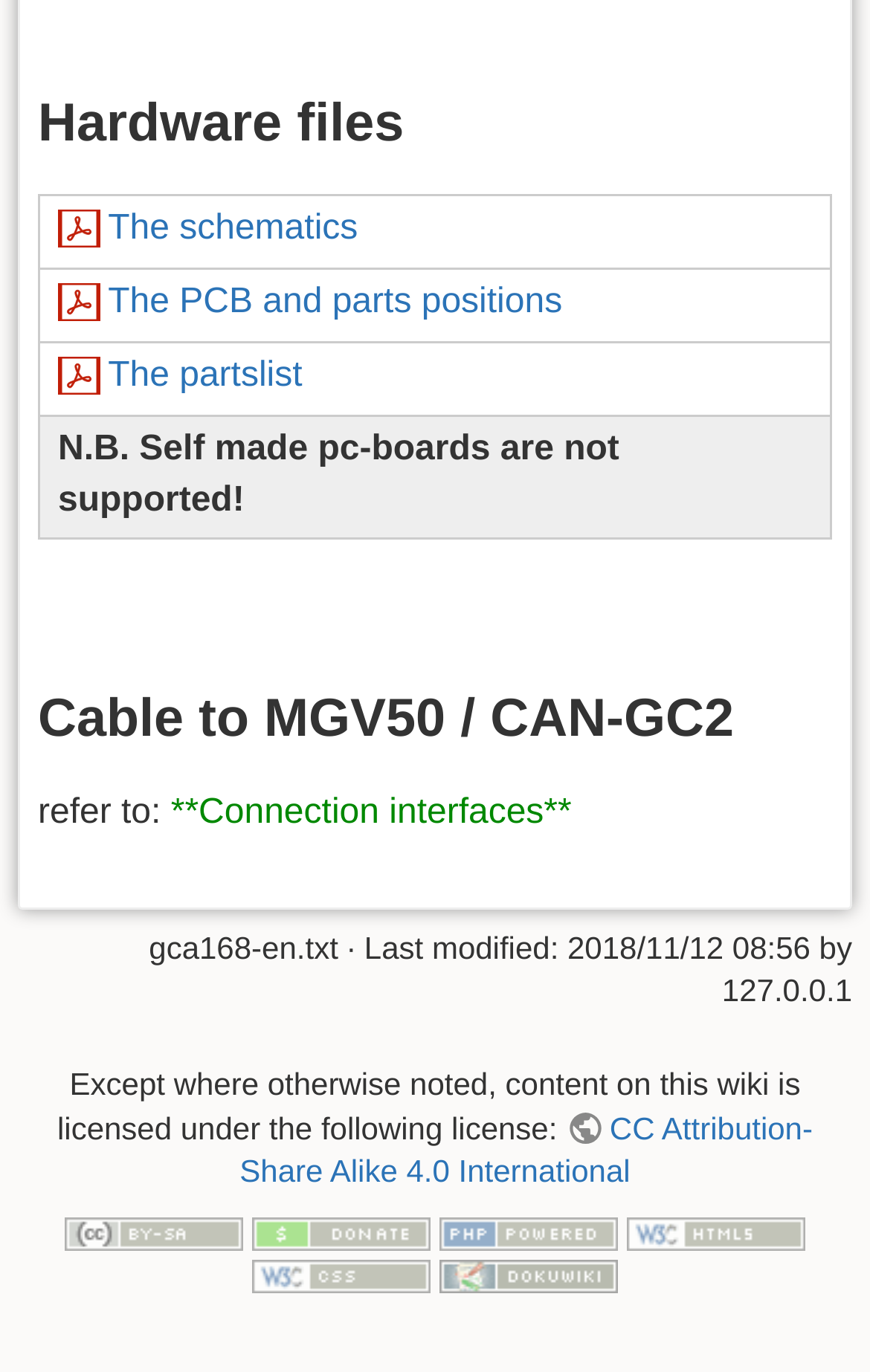Please locate the bounding box coordinates of the element that should be clicked to complete the given instruction: "Donate".

[0.29, 0.884, 0.495, 0.91]